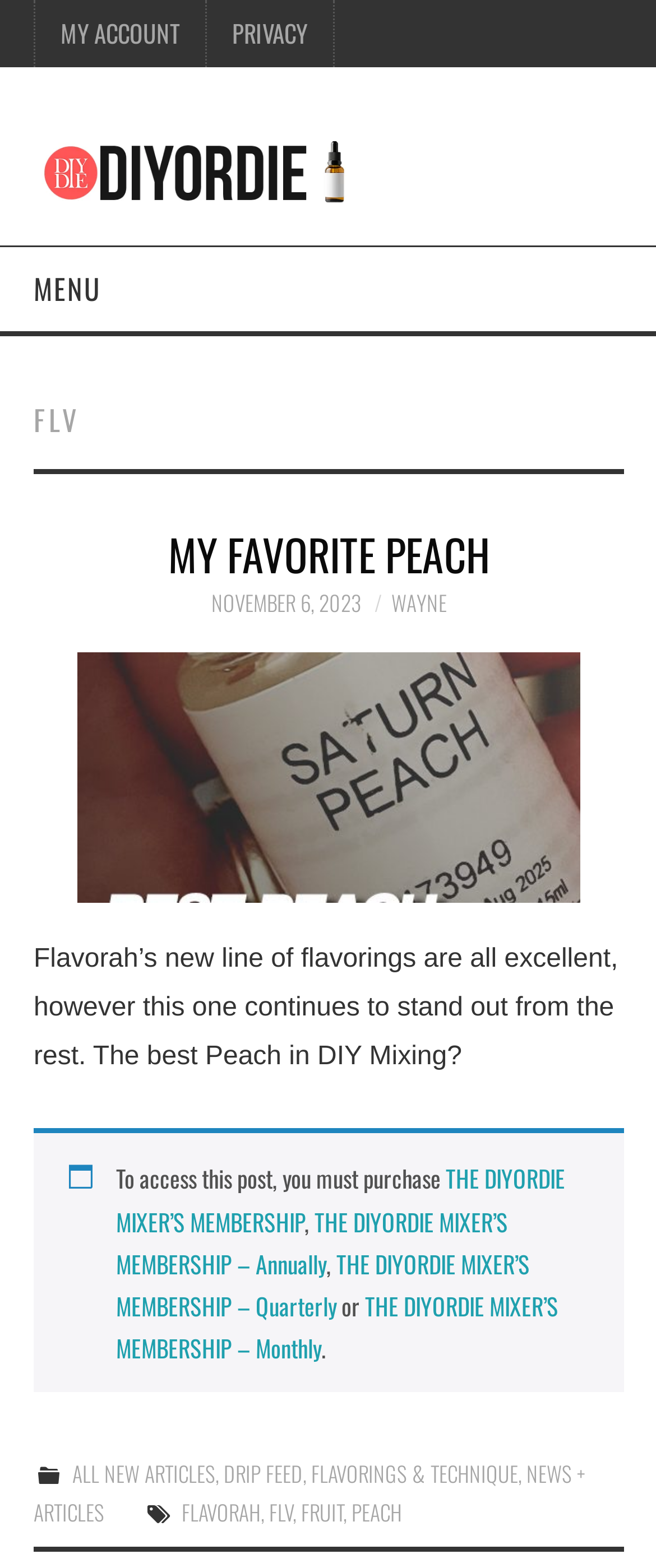Determine the bounding box coordinates of the clickable region to execute the instruction: "visit HOME page". The coordinates should be four float numbers between 0 and 1, denoted as [left, top, right, bottom].

[0.051, 0.211, 0.708, 0.302]